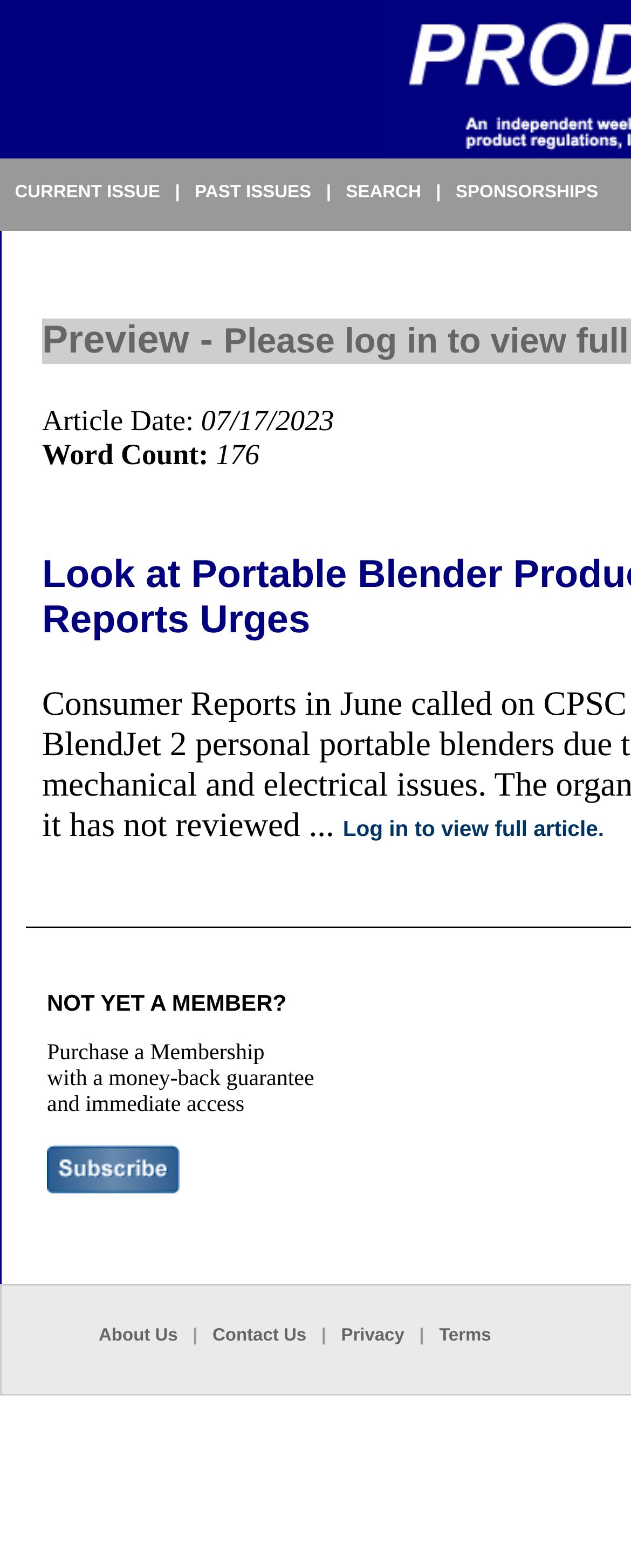Please mark the clickable region by giving the bounding box coordinates needed to complete this instruction: "Submit membership purchase".

[0.074, 0.73, 0.285, 0.761]